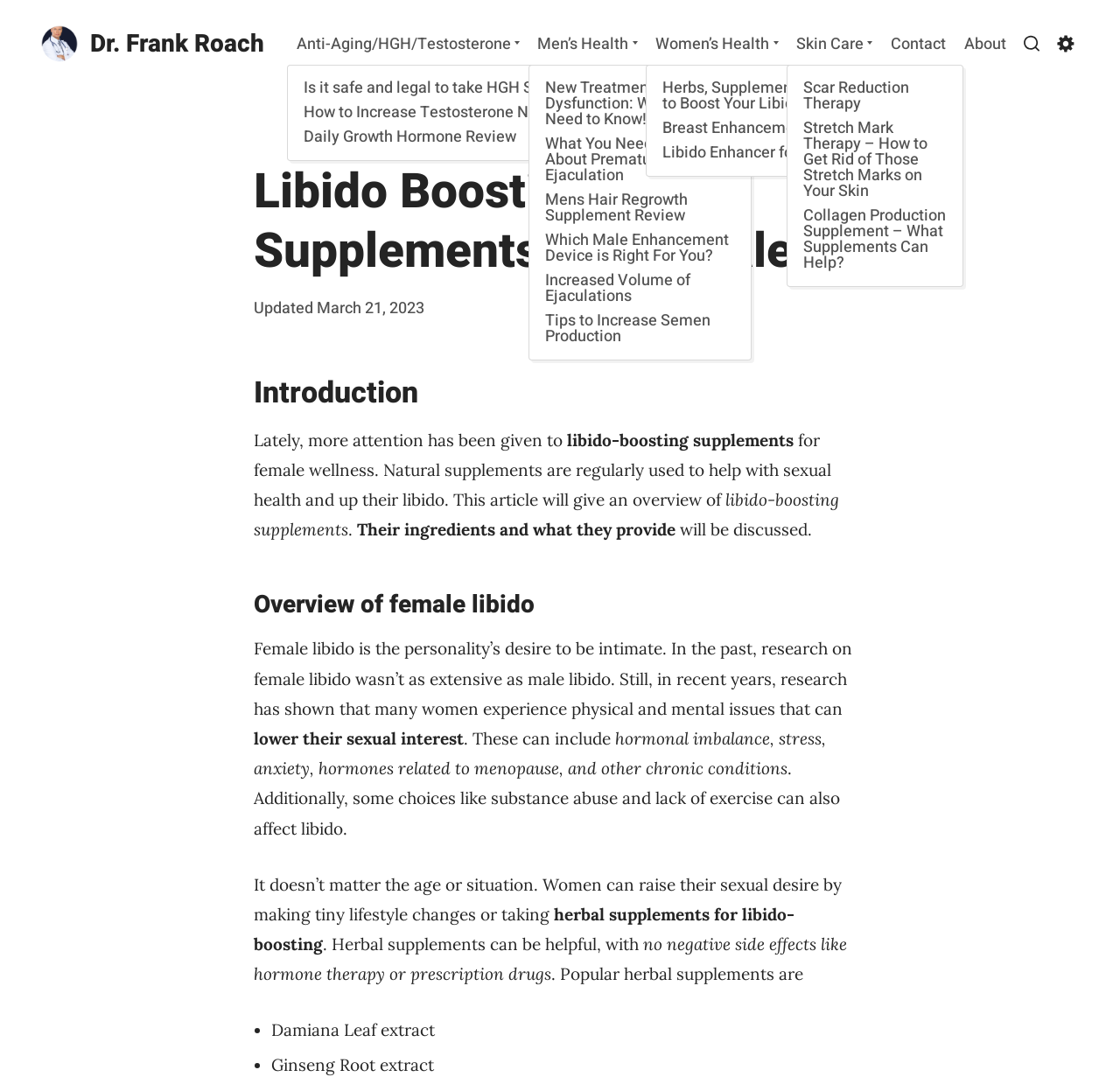What is the main heading of this webpage? Please extract and provide it.

Dr. Frank Roach